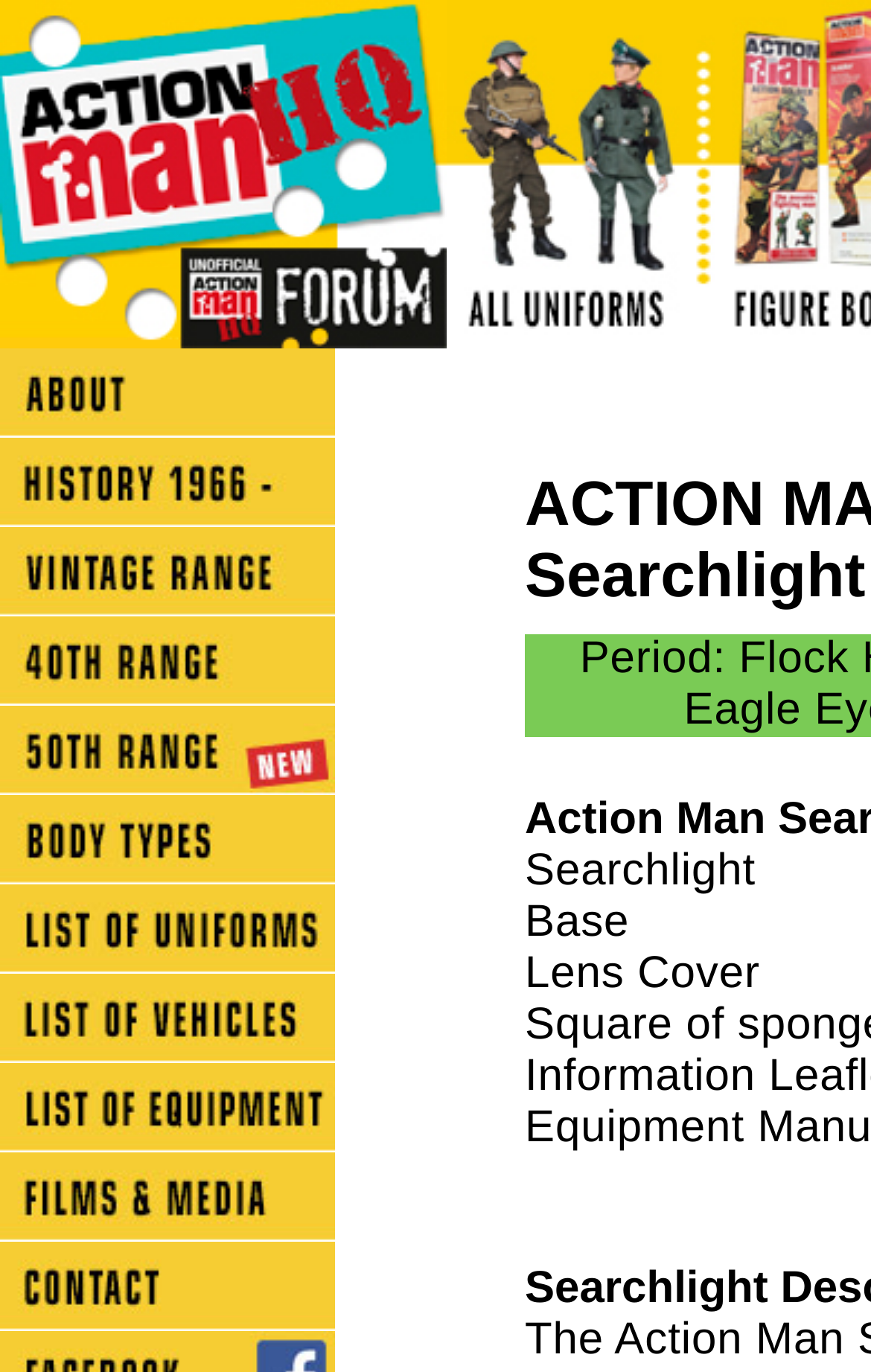Pinpoint the bounding box coordinates of the area that should be clicked to complete the following instruction: "learn about Action Man history". The coordinates must be given as four float numbers between 0 and 1, i.e., [left, top, right, bottom].

[0.0, 0.363, 0.385, 0.391]